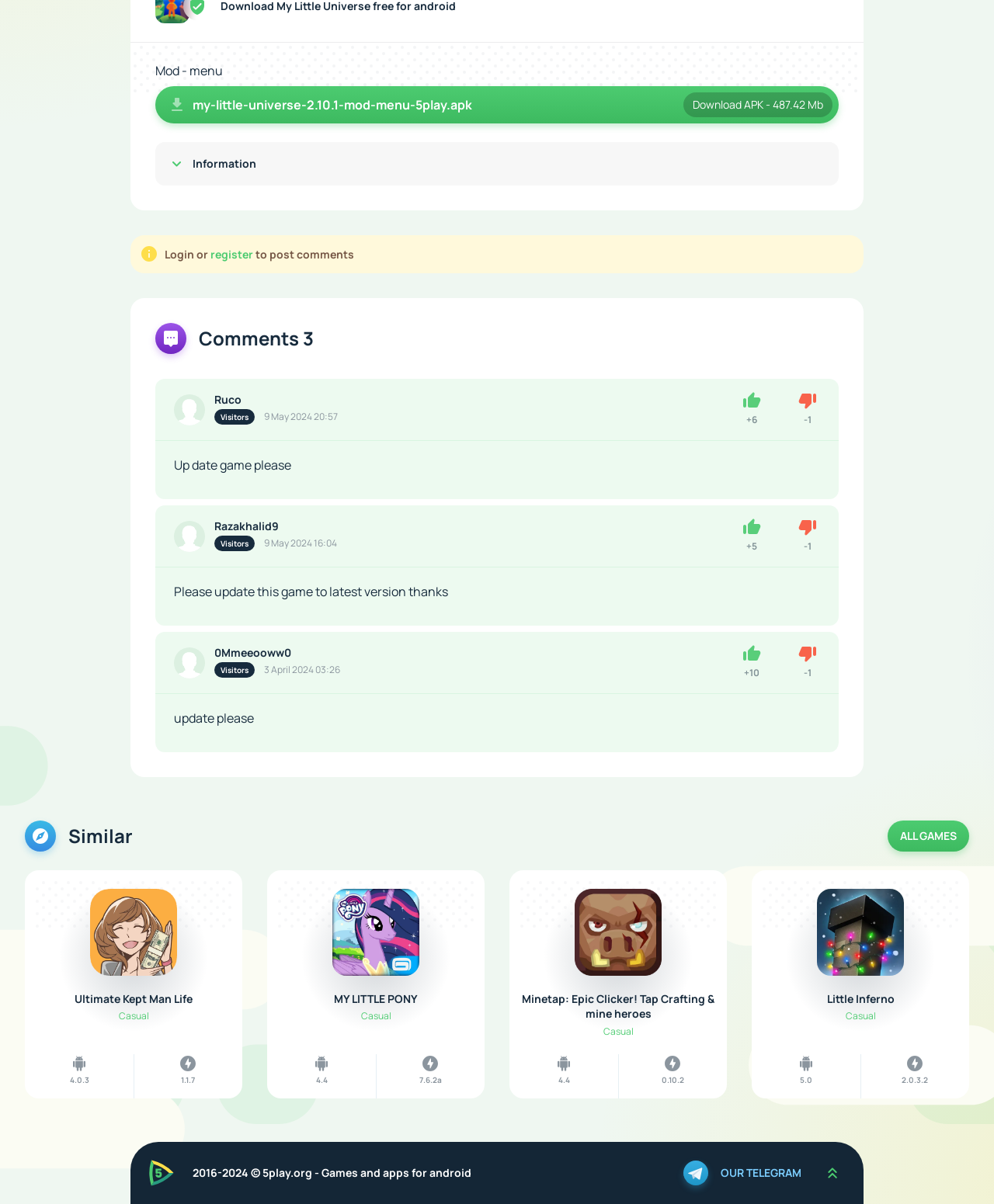Please determine the bounding box coordinates of the element to click on in order to accomplish the following task: "Visit game page". Ensure the coordinates are four float numbers ranging from 0 to 1, i.e., [left, top, right, bottom].

[0.038, 0.823, 0.231, 0.836]